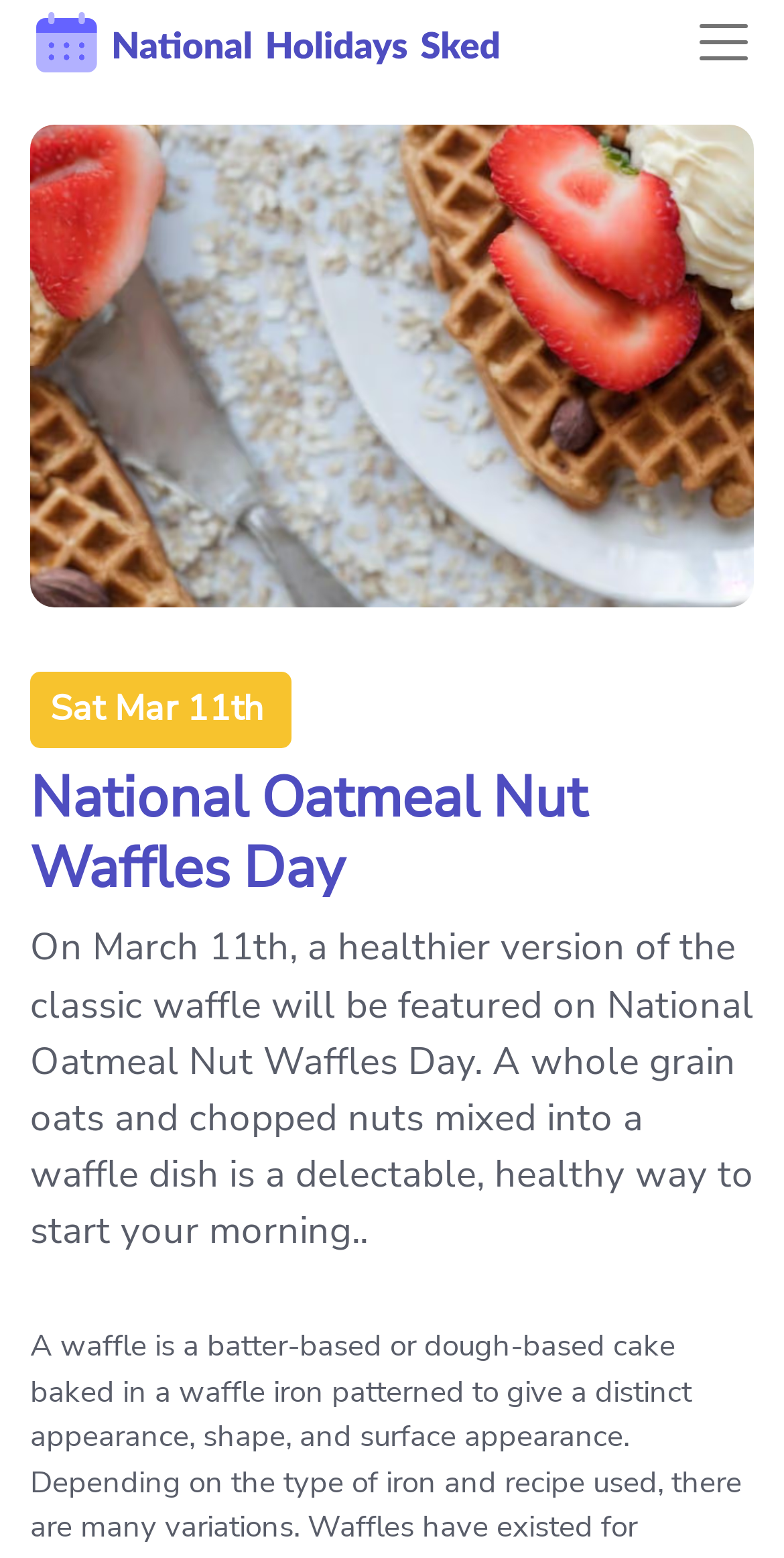Kindly respond to the following question with a single word or a brief phrase: 
What is the date of National Oatmeal Nut Waffles Day?

March 11th